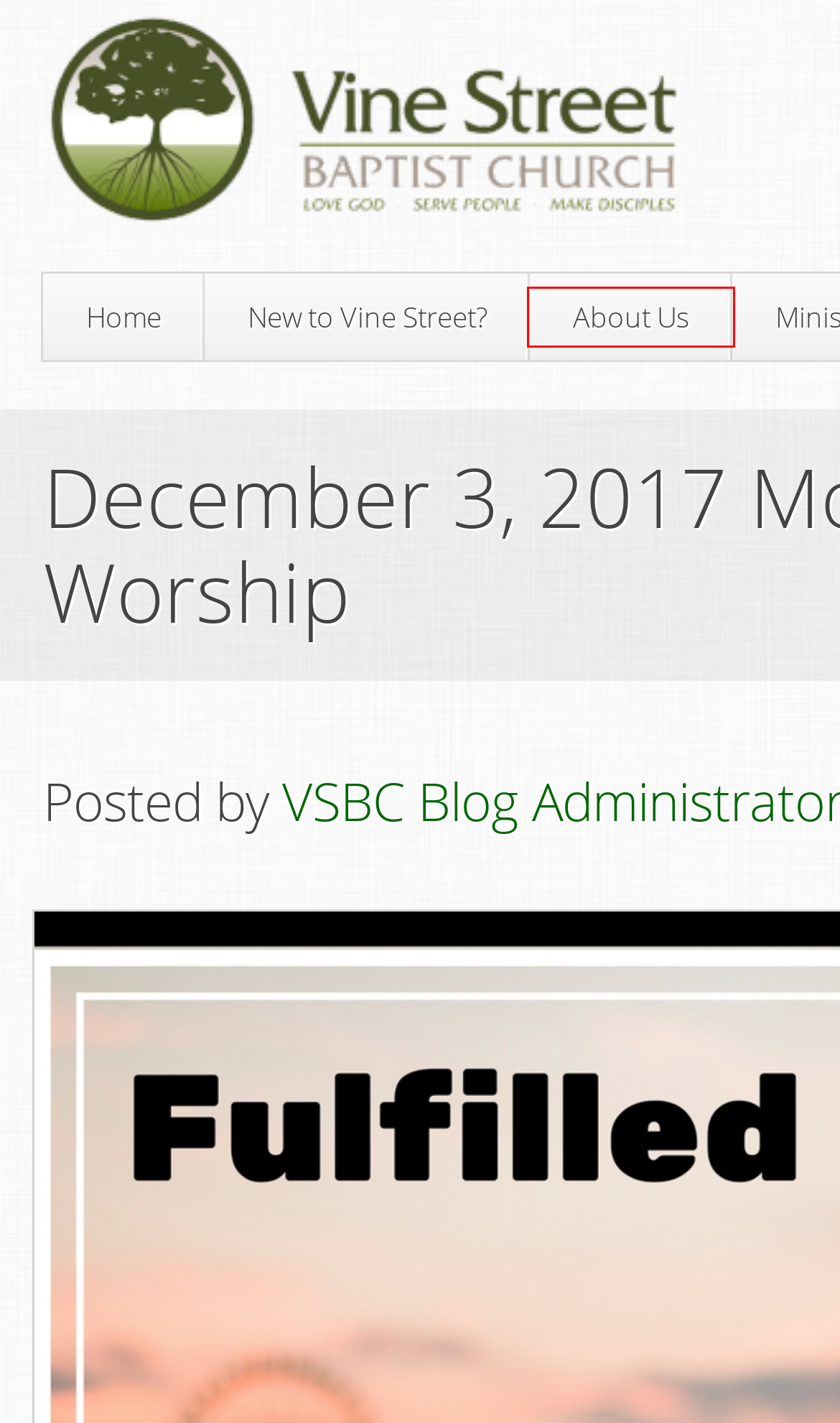Assess the screenshot of a webpage with a red bounding box and determine which webpage description most accurately matches the new page after clicking the element within the red box. Here are the options:
A. About Us | Vine Street Baptist Church
B. Sermons | Vine Street Baptist Church
C. November 26, 2017 Morning Worship | Vine Street Baptist Church
D. Vine Street Baptist Church
E. New to Vine Street? | Vine Street Baptist Church
F. VSBC Blog Administrator | Vine Street Baptist Church
G. Ministries | Vine Street Baptist Church
H. Happenings: The Official News Blog of VSBC | Vine Street Baptist Church

A